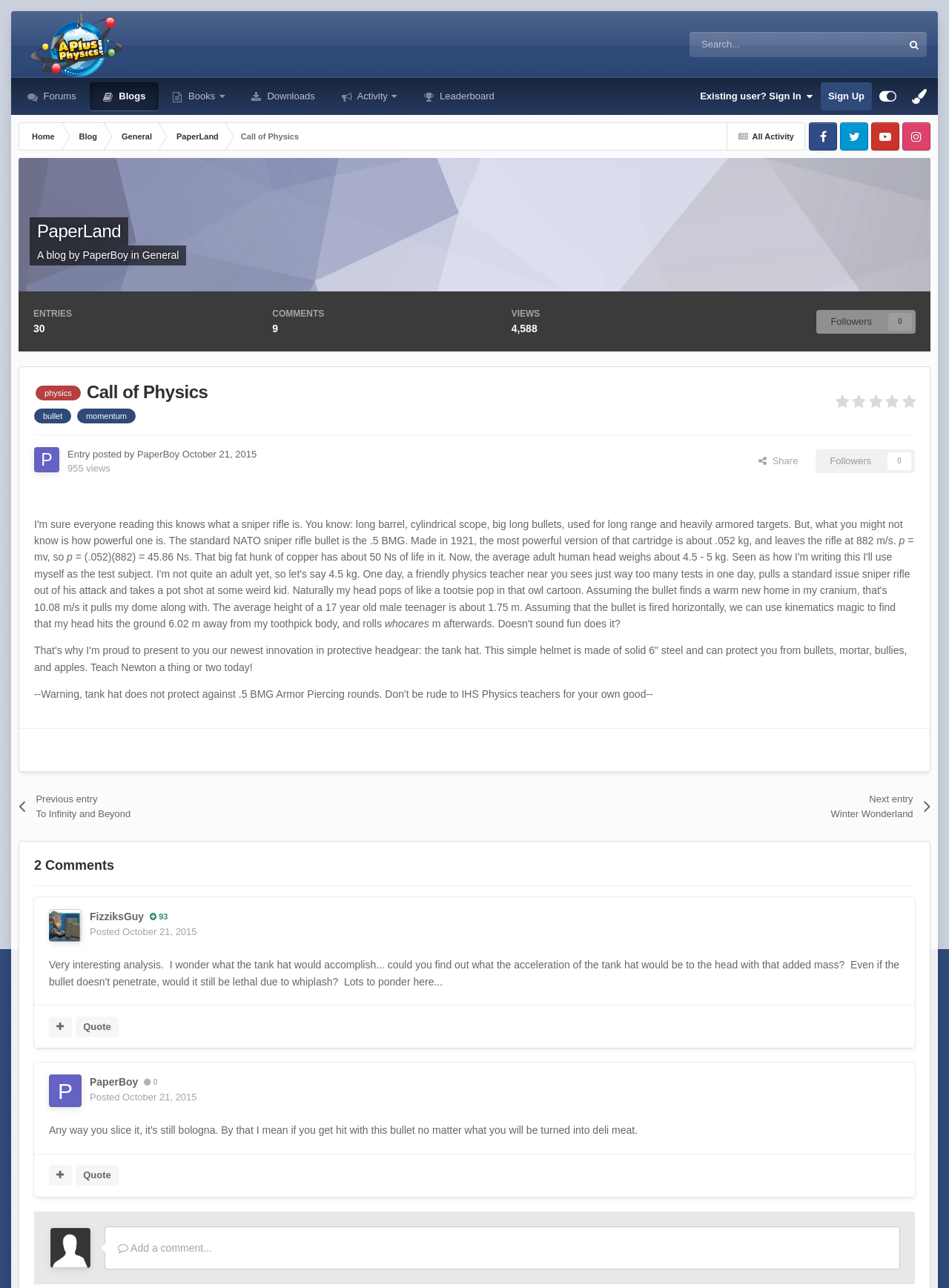Find the bounding box coordinates of the clickable area that will achieve the following instruction: "Sign In".

[0.73, 0.064, 0.865, 0.086]